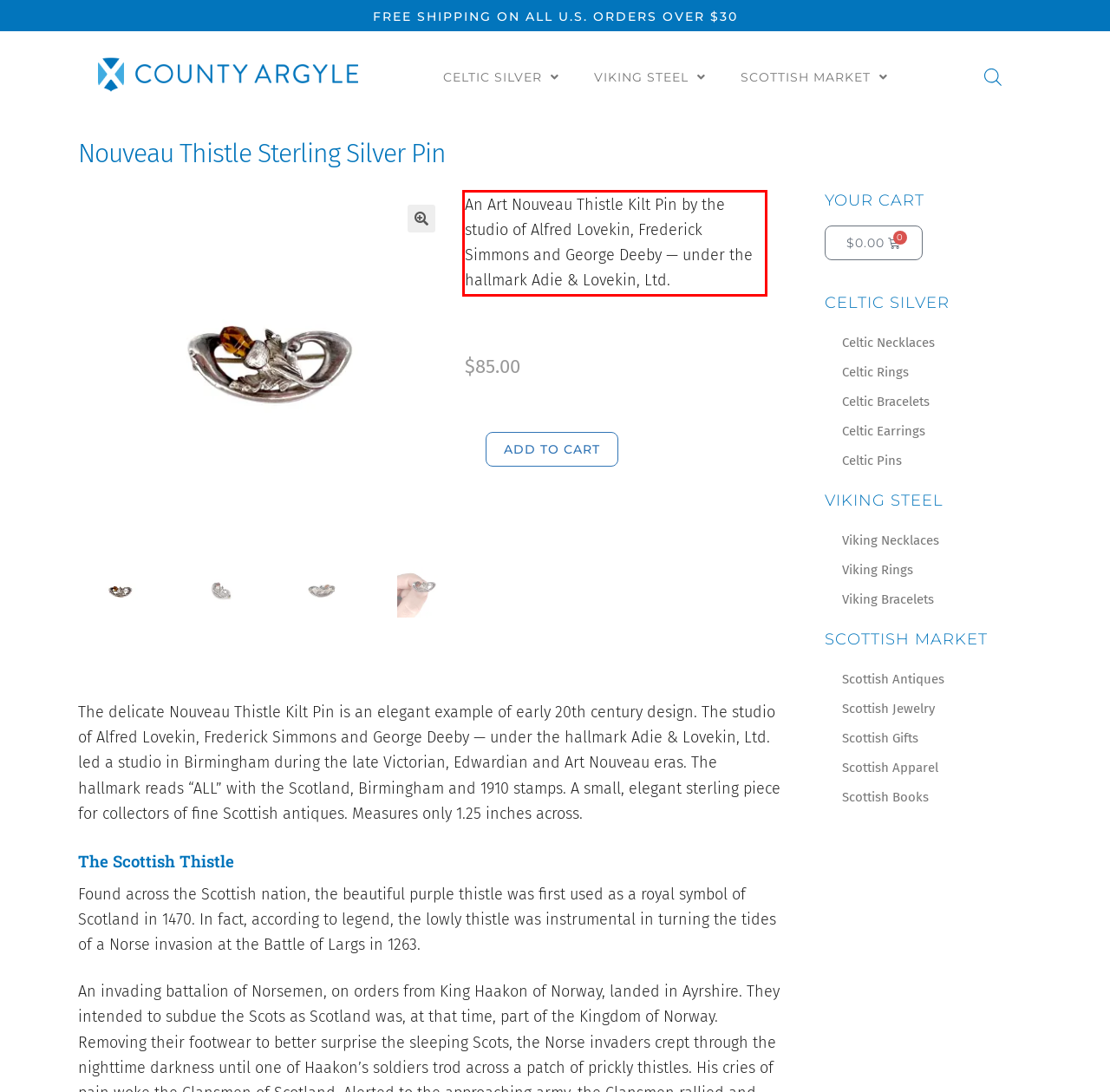The screenshot provided shows a webpage with a red bounding box. Apply OCR to the text within this red bounding box and provide the extracted content.

An Art Nouveau Thistle Kilt Pin by the studio of Alfred Lovekin, Frederick Simmons and George Deeby — under the hallmark Adie & Lovekin, Ltd.